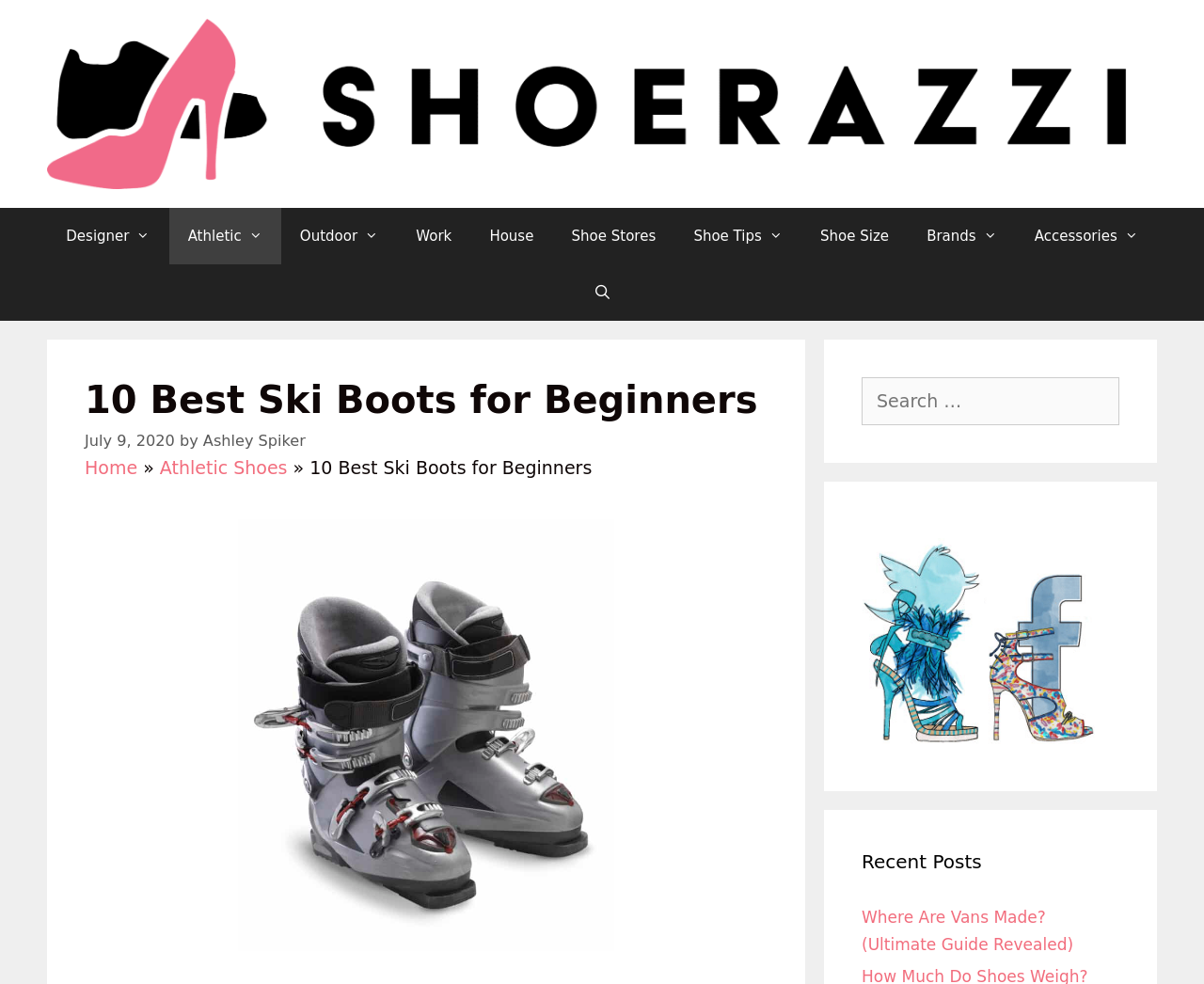Describe all the significant parts and information present on the webpage.

The webpage is about selecting the best ski boots for beginners. At the top, there is a banner with the site's logo, "Shoerazzi", and a navigation menu with various categories such as "Designer", "Athletic", "Outdoor", and more. Below the navigation menu, there is a heading that reads "10 Best Ski Boots for Beginners" with a publication date "July 9, 2020" and the author's name "Ashley Spiker". 

To the right of the heading, there is a breadcrumb navigation with links to "Home" and "Athletic Shoes". Below the heading, there is a large image related to ski boots for beginners. 

On the right side of the page, there is a search box with a label "Search for:" and a complementary section with links to the site's social media profiles, including Facebook and Twitter. 

Further down, there is a section titled "Recent Posts" with a link to an article "Where Are Vans Made? (Ultimate Guide Revealed)".